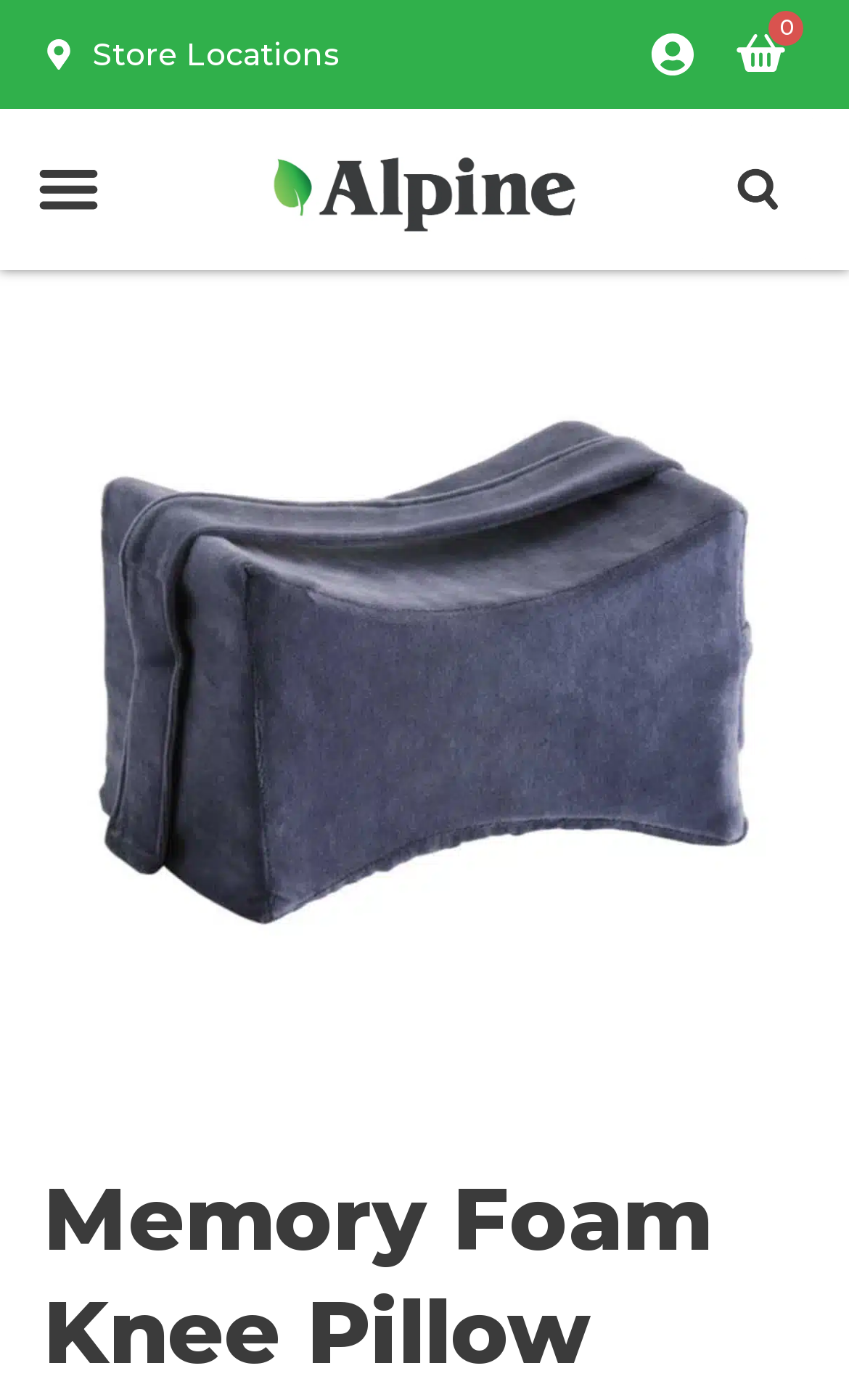What is the purpose of the 'Menu Toggle' button?
Provide a detailed and well-explained answer to the question.

I determined the answer by looking at the button element with the description 'Menu Toggle' which is located at the top left corner of the webpage. The text 'Menu Toggle' suggests that this button is used to toggle the visibility of a menu, likely a navigation menu.